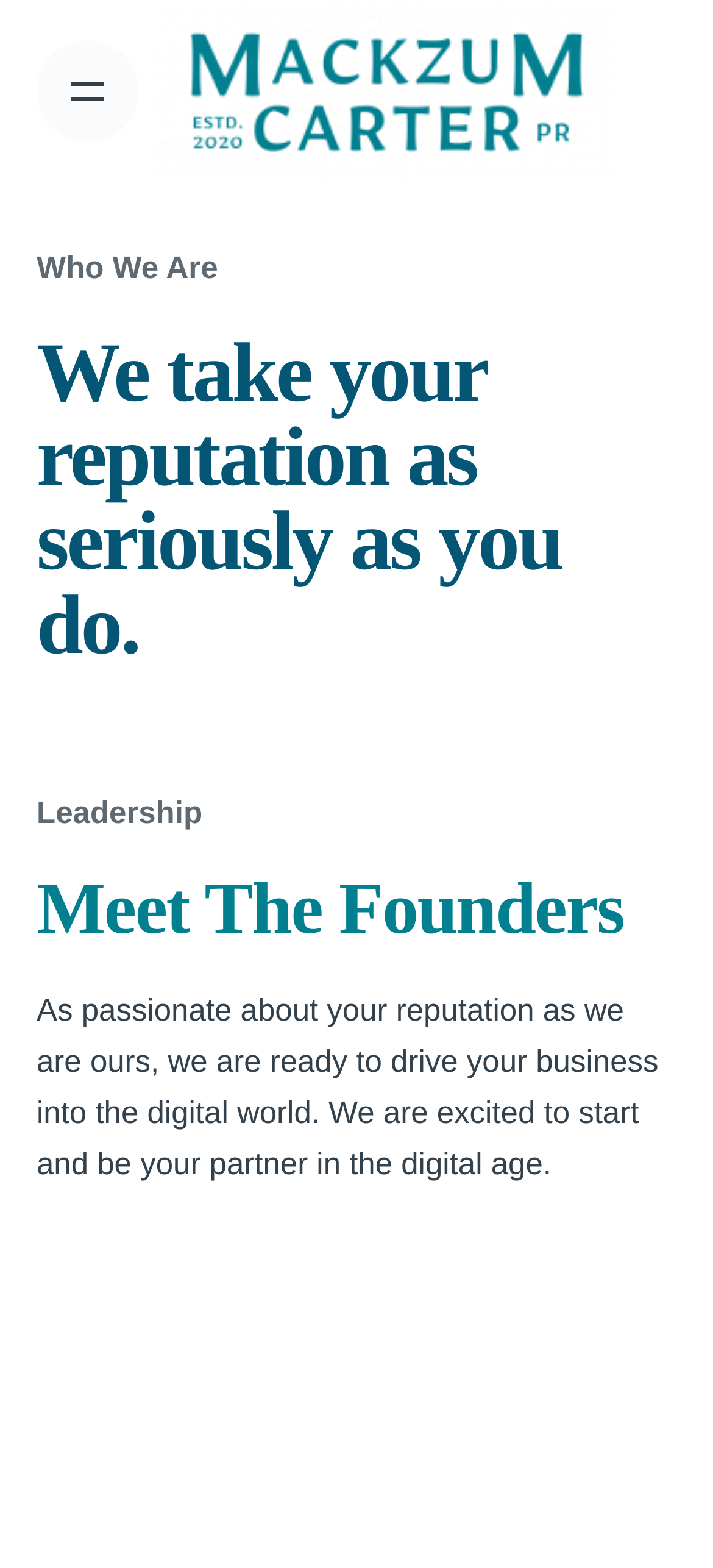Write an extensive caption that covers every aspect of the webpage.

The webpage is about Mackzum Carter PR, a public relations company. At the top left corner, there is a link to the site navigation. Next to it, on the top center, is the company's logo, which is an image with the text "Mackzum Carter PR". 

Below the logo, there is a section with the title "Who We Are". This section contains a heading that reads "We take your reputation as seriously as you do." 

Further down, there is another section with the title "Leadership", followed by a heading that says "Meet The Founders". 

The main content of the page is a paragraph that summarizes the company's mission, stating that they are passionate about their clients' reputation and are ready to help them navigate the digital world. This paragraph is located at the center of the page, spanning almost the entire width.